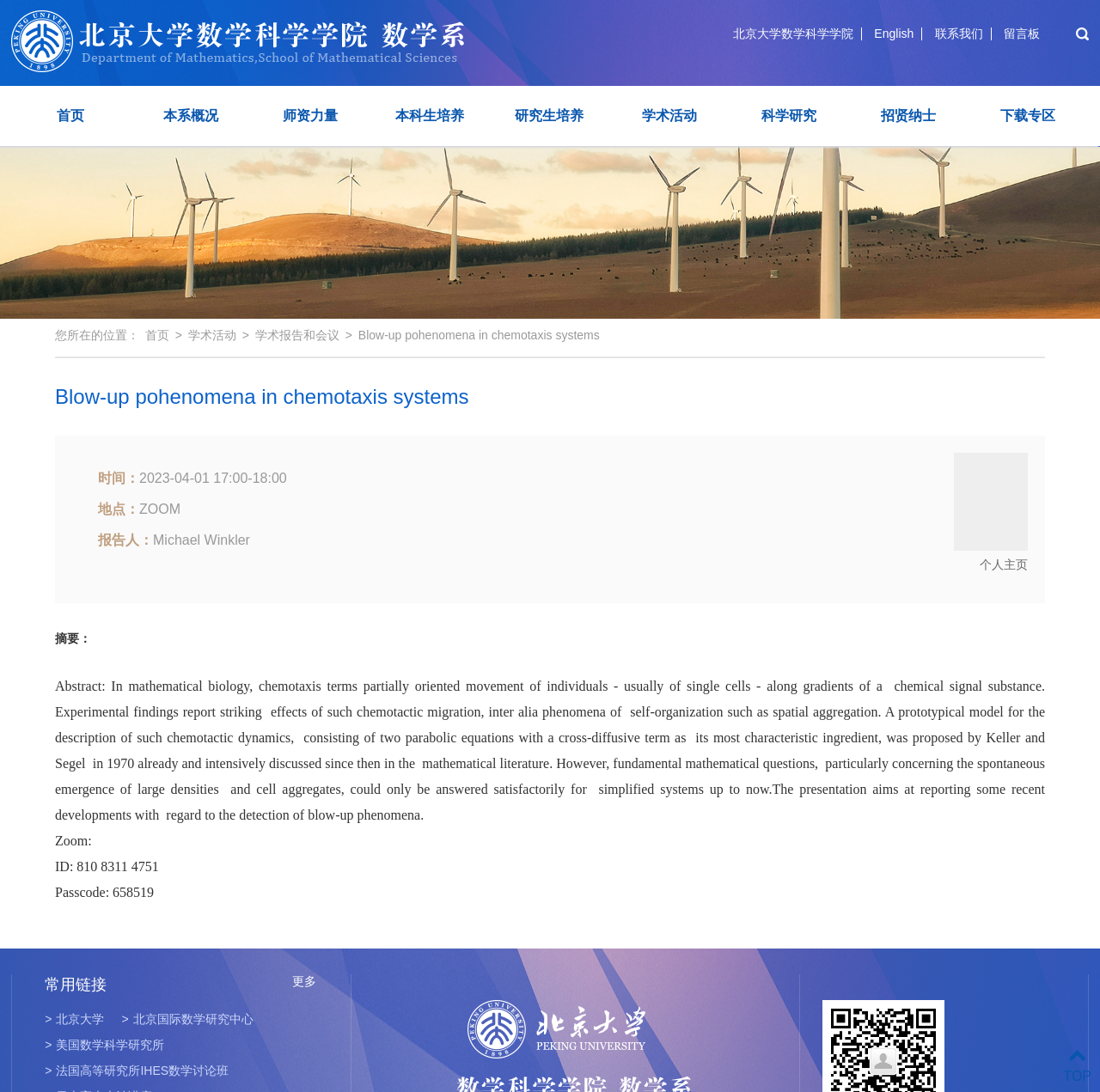Utilize the details in the image to give a detailed response to the question: What is the name of the university?

Based on the links provided on the webpage, such as '北京大学数学科学学院' and '>北京大学', it can be inferred that the webpage is related to 北京大学.